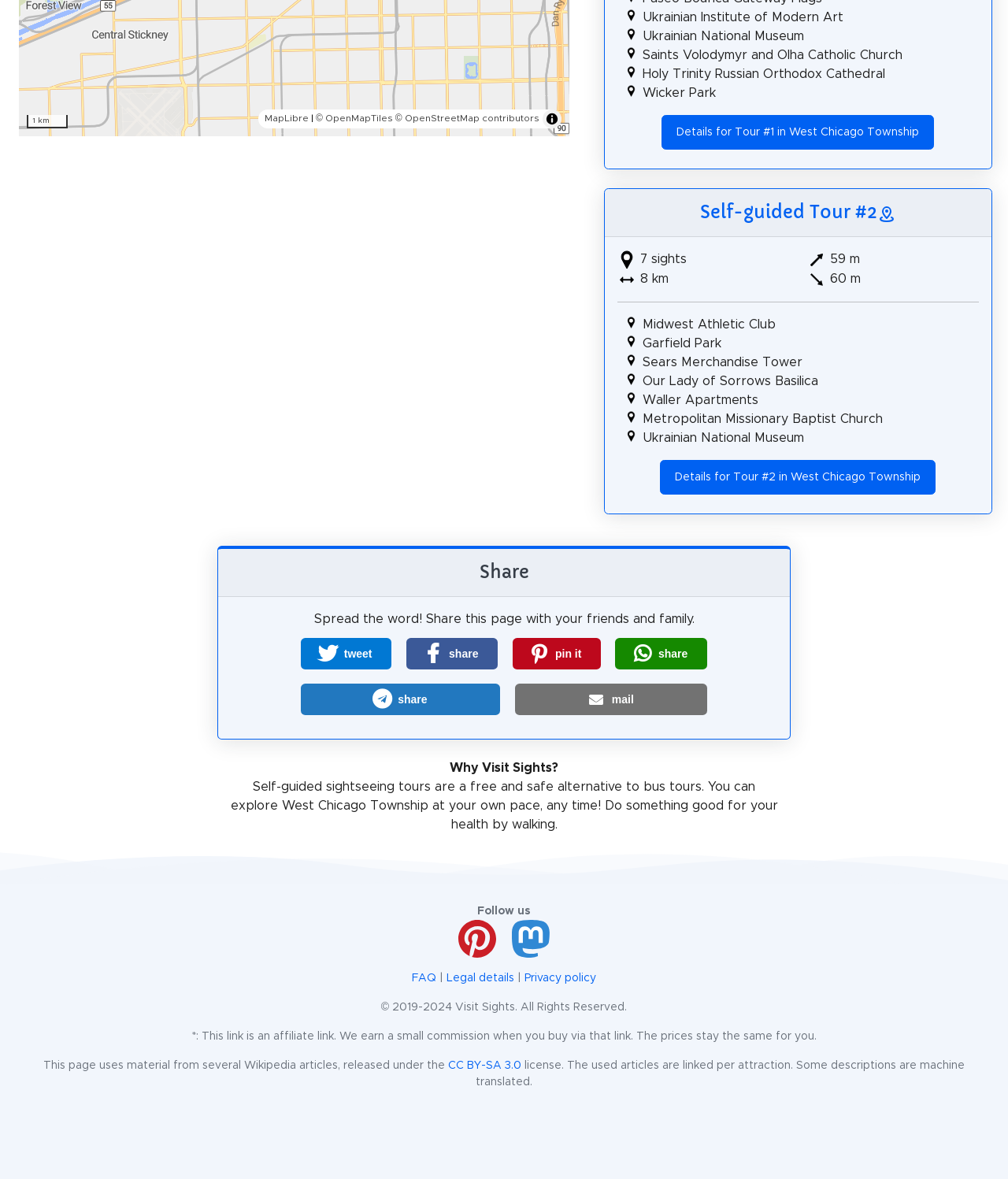Identify the bounding box for the described UI element. Provide the coordinates in (top-left x, top-left y, bottom-right x, bottom-right y) format with values ranging from 0 to 1: pin it

[0.508, 0.541, 0.596, 0.568]